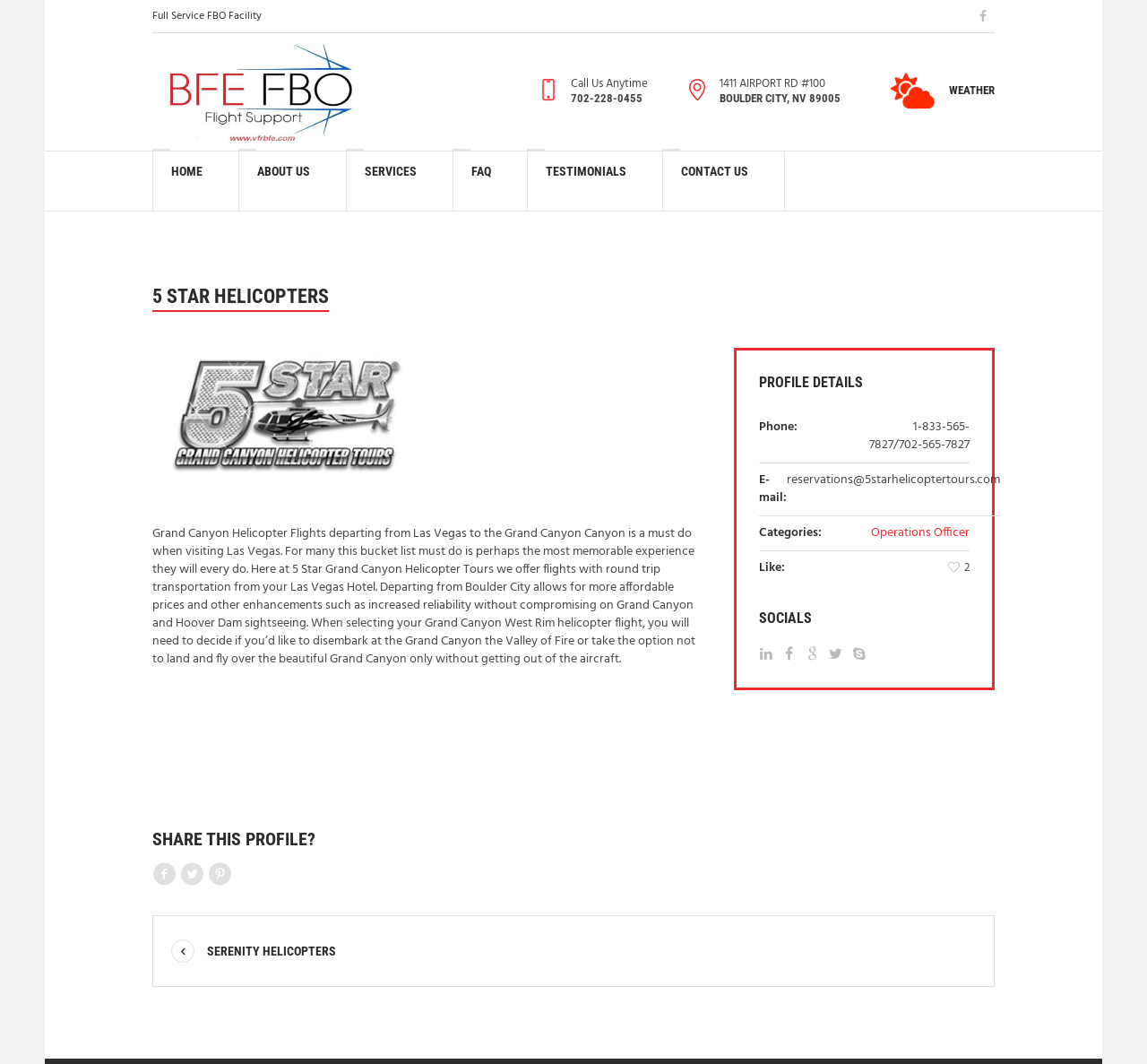Convey a detailed summary of the webpage, mentioning all key elements.

This webpage is about 5 Star Helicopters, a company offering helicopter tours, particularly Grand Canyon tours. At the top, there is a link with a icon, followed by a static text "Full Service FBO Facility" and an image of BoulderCityFBO. Below this, there are contact details, including a phone number and an address.

On the left side, there is a navigation menu with links to different sections of the website, such as "HOME", "ABOUT US", "SERVICES", "FAQ", "TESTIMONIALS", and "CONTACT US".

The main content of the webpage is an article about Grand Canyon helicopter flights. It starts with a heading "5 STAR HELICOPTERS" and an image. The text describes the experience of taking a helicopter flight to the Grand Canyon, highlighting the benefits of departing from Boulder City, such as more affordable prices and increased reliability.

Below this, there is a section with profile details, including phone numbers, email, categories, and social media links. The social media links are represented by icons.

At the bottom of the page, there are two complementary sections. The first one has a heading "SHARE THIS PROFILE?" and links to share the profile on different platforms. The second one has a link to "SERENITY HELICOPTERS".

There are a total of 7 images on the page, including icons and logos. There are also several links to different sections of the website, as well as external links to social media platforms and other websites.